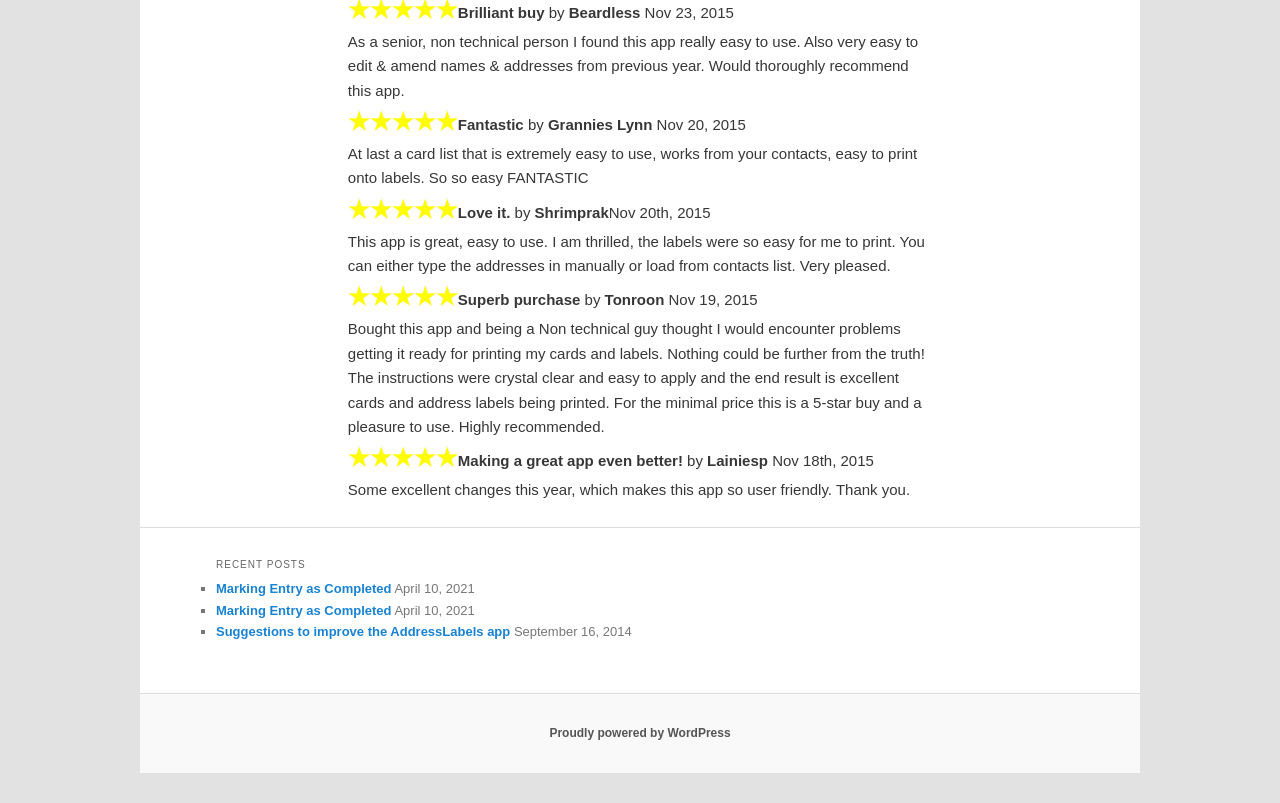How many reviews are on this page?
Look at the image and answer the question with a single word or phrase.

5